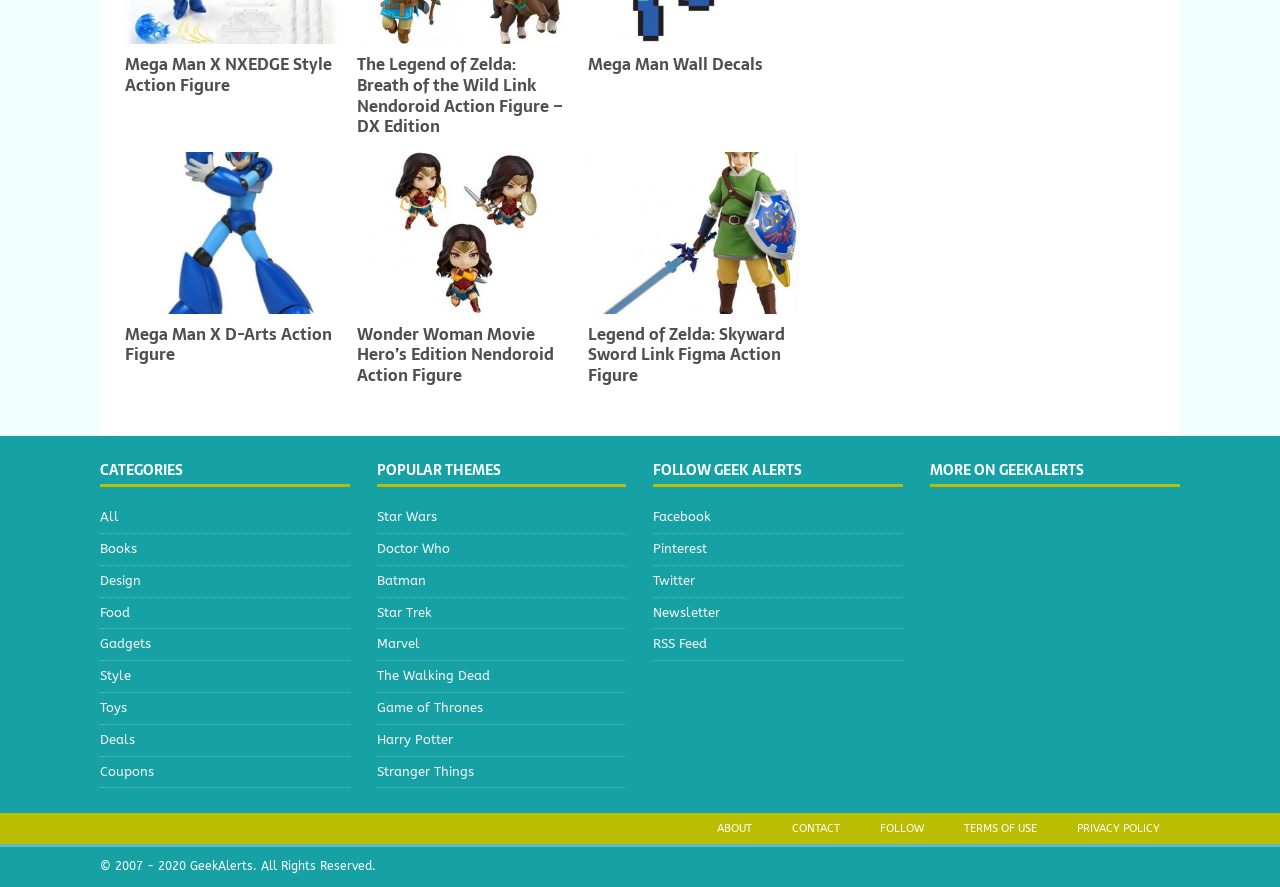Refer to the image and offer a detailed explanation in response to the question: What is the copyright year range of GeekAlerts?

I found a static text element at the bottom of the webpage with the text '© 2007 - 2020 GeekAlerts. All Rights Reserved.', which indicates the copyright year range of GeekAlerts.